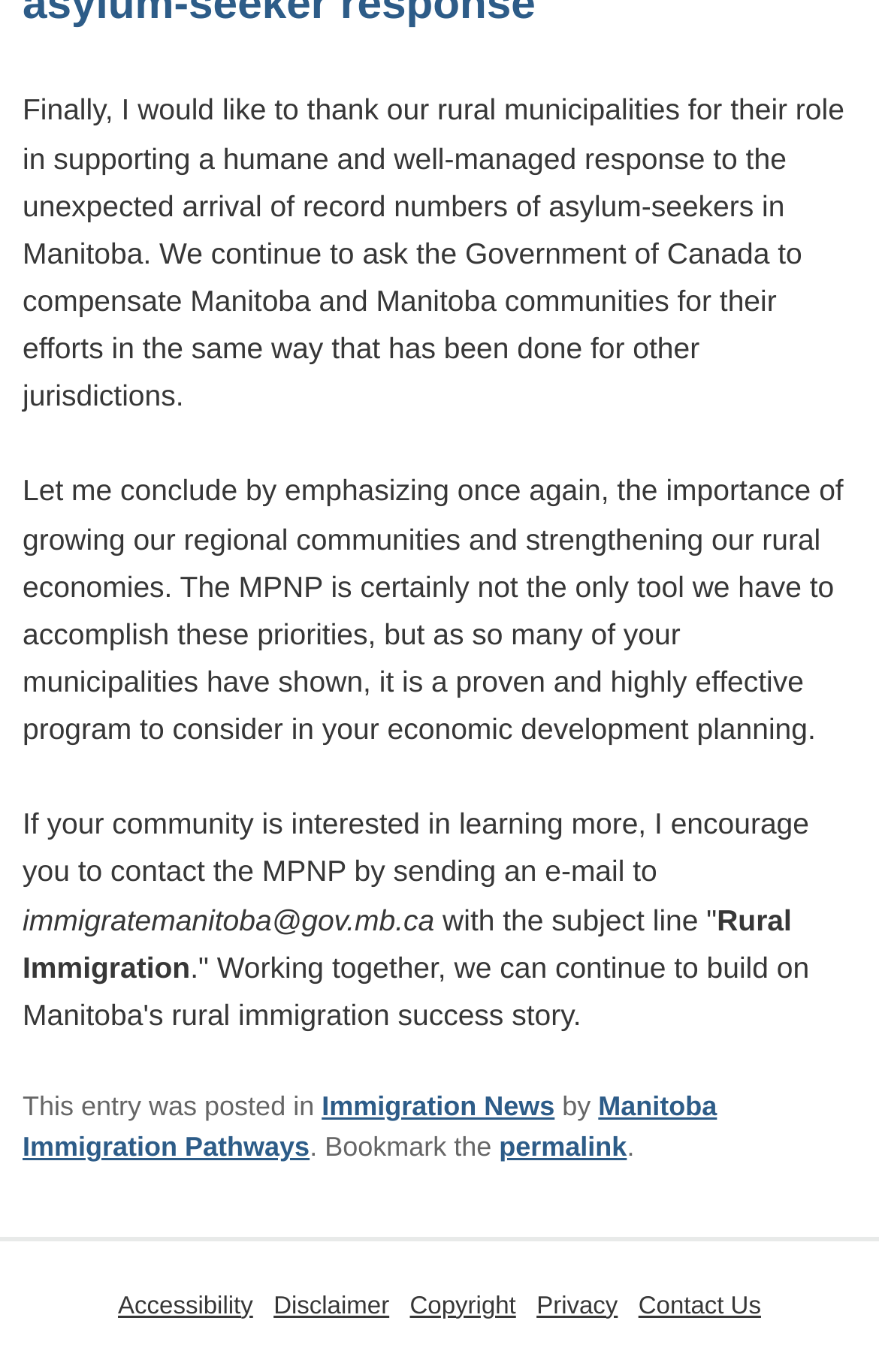Determine the bounding box coordinates of the region to click in order to accomplish the following instruction: "contact us". Provide the coordinates as four float numbers between 0 and 1, specifically [left, top, right, bottom].

[0.719, 0.934, 0.873, 0.973]